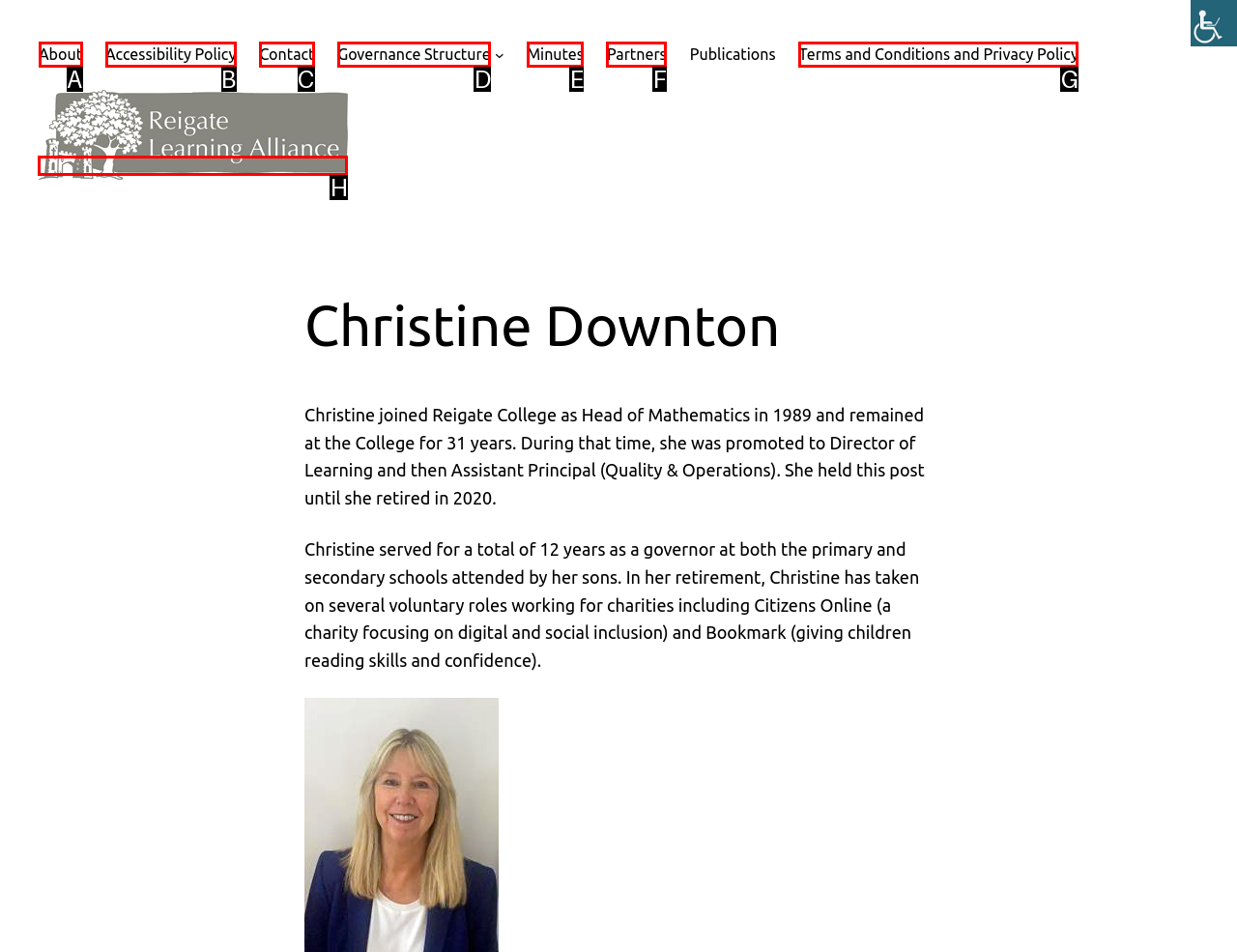Determine which HTML element to click to execute the following task: Visit Reigate Learning Alliance website Answer with the letter of the selected option.

H